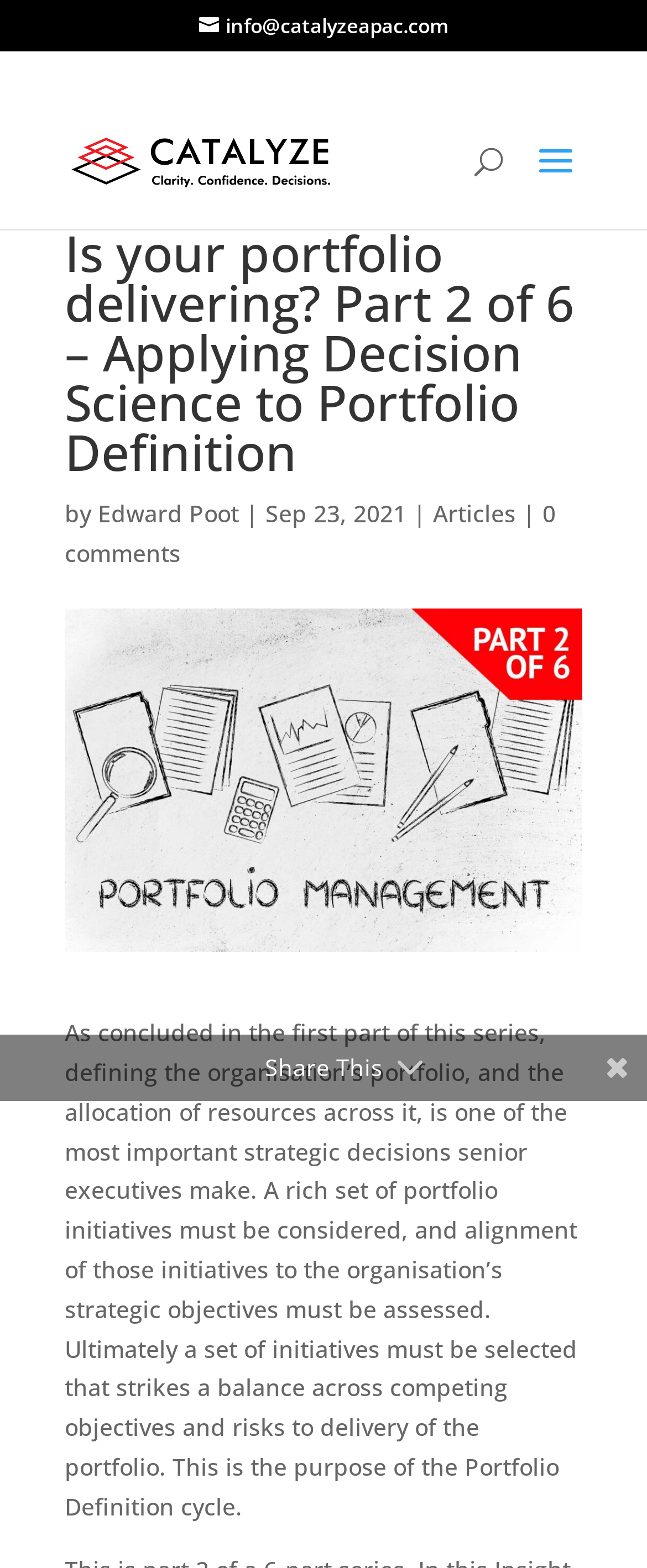Extract the bounding box coordinates of the UI element described: "Edward Poot". Provide the coordinates in the format [left, top, right, bottom] with values ranging from 0 to 1.

[0.151, 0.317, 0.369, 0.337]